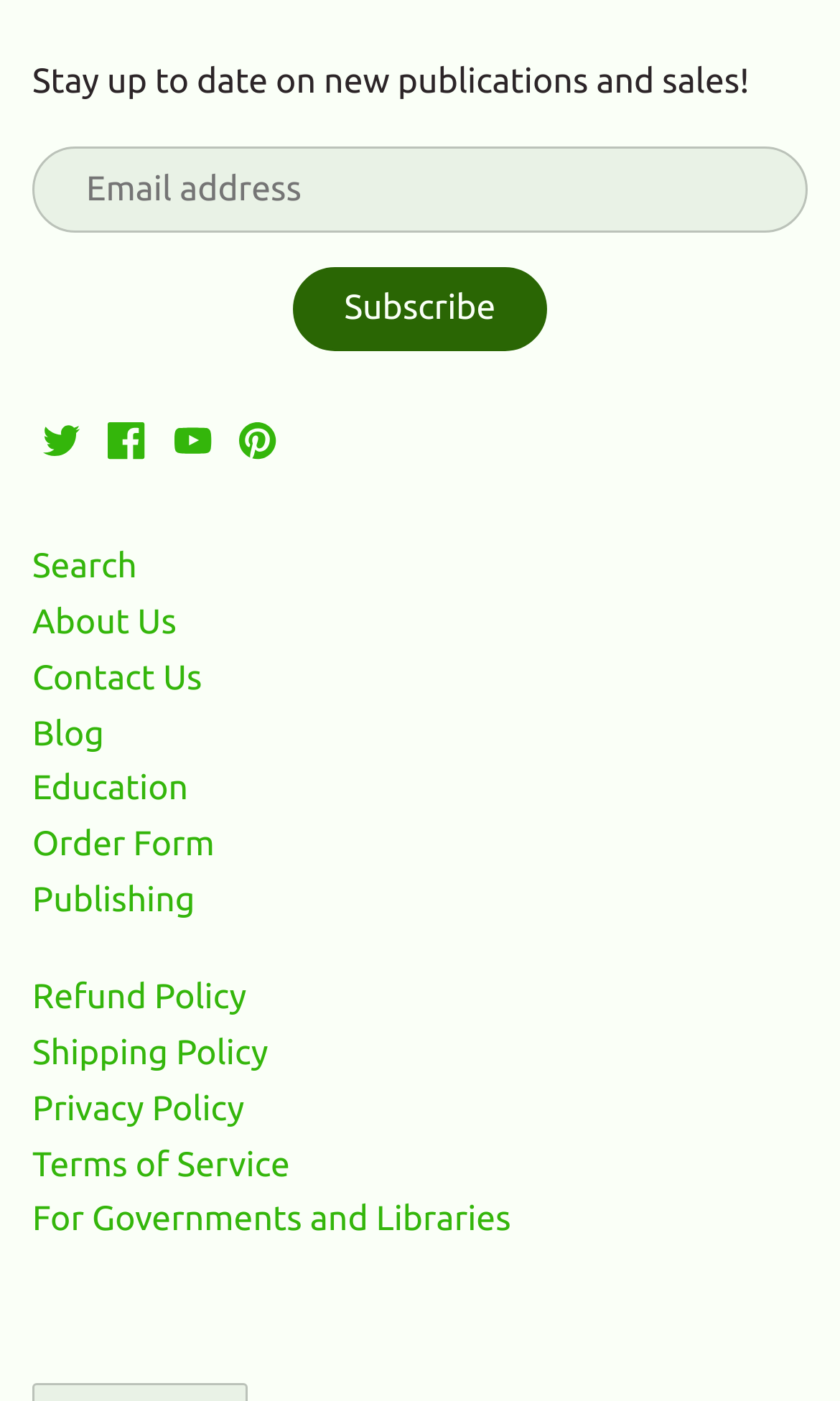What social media platforms are available?
Answer the question with just one word or phrase using the image.

Twitter, Facebook, Youtube, Pinterest